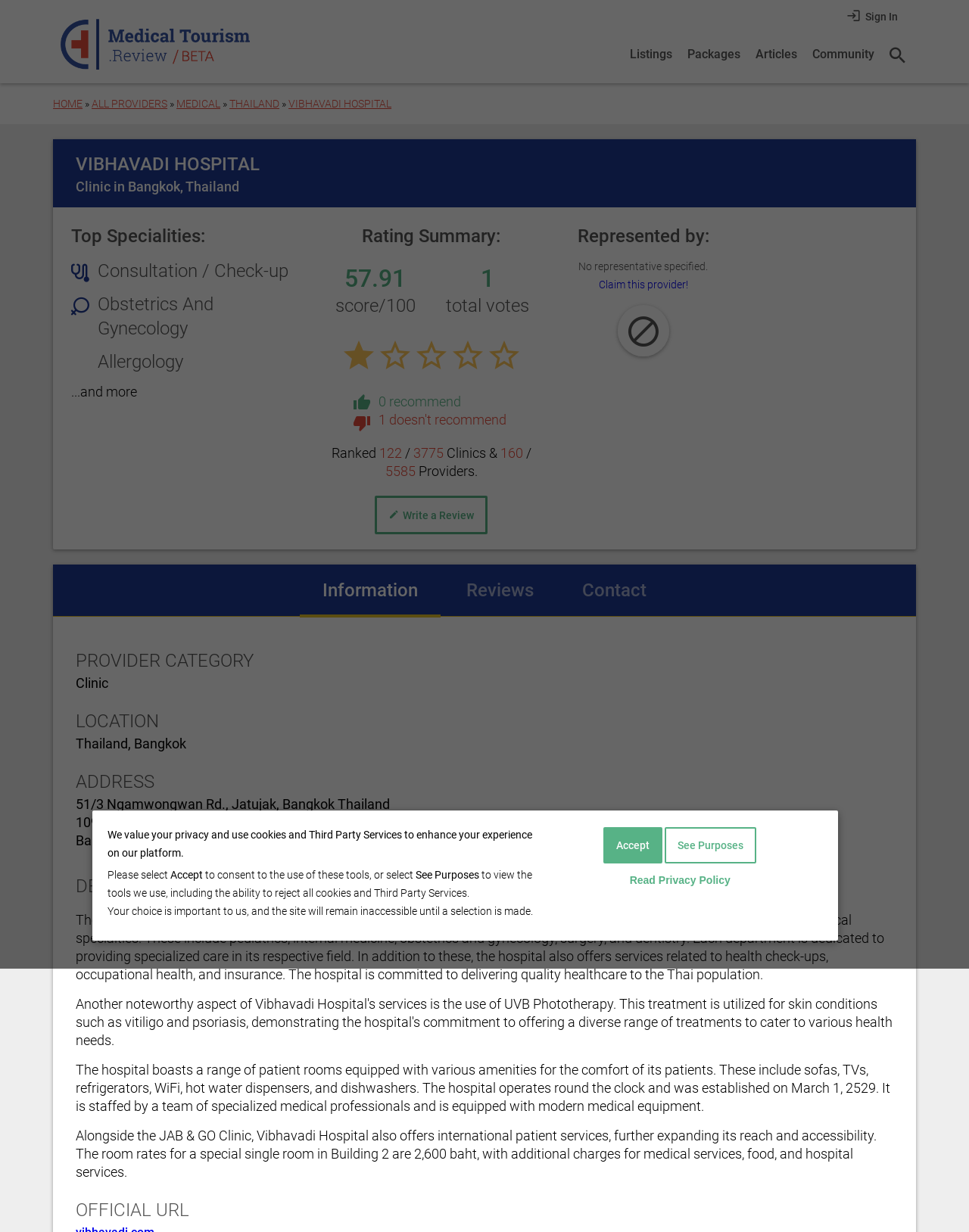Can you identify the bounding box coordinates of the clickable region needed to carry out this instruction: 'Click on Sign In'? The coordinates should be four float numbers within the range of 0 to 1, stated as [left, top, right, bottom].

[0.873, 0.006, 0.942, 0.021]